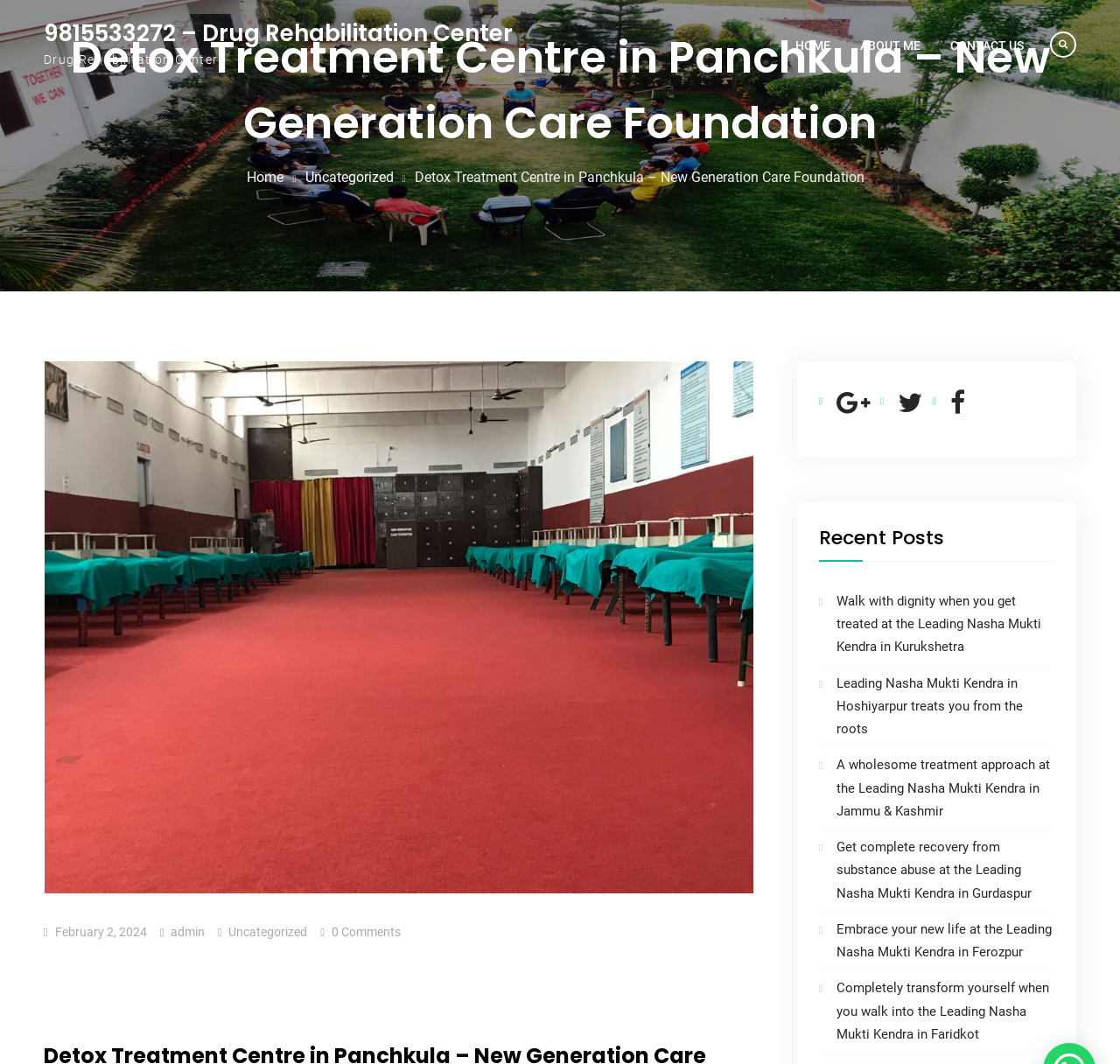Identify the bounding box coordinates for the UI element that matches this description: "June 2024".

None